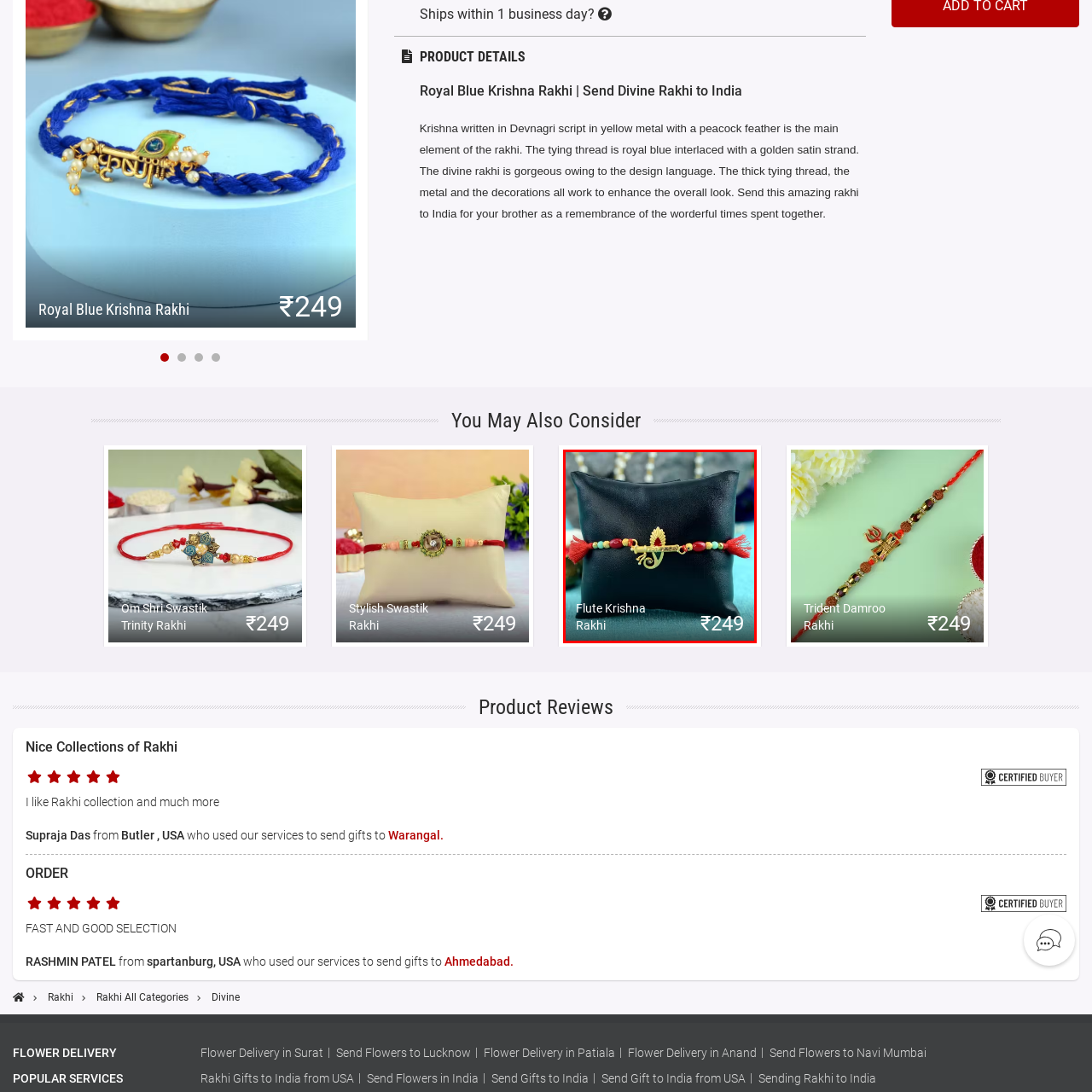What color are the beads on the rakhi?
Observe the image inside the red-bordered box and offer a detailed answer based on the visual details you find.

According to the caption, the rakhi features vibrant red and green beads, which are part of its intricate design and add to its beauty.